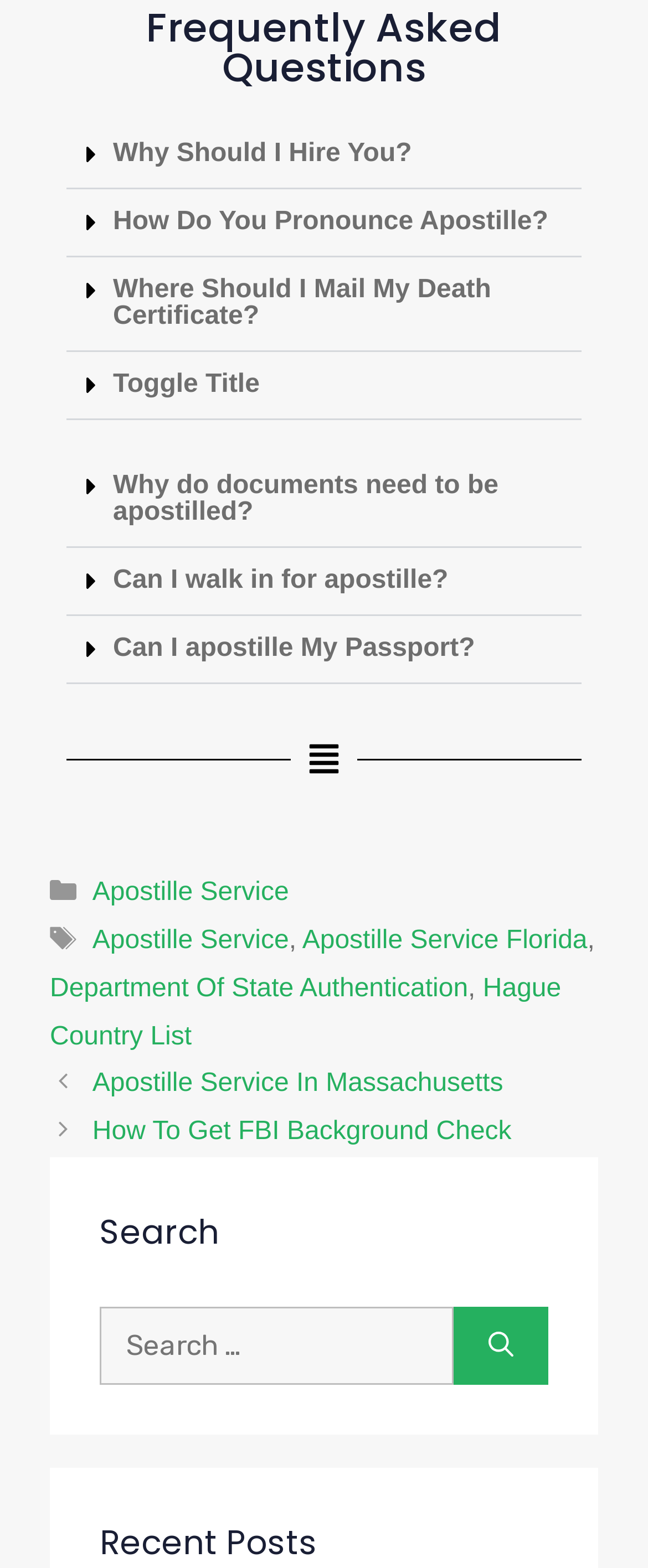Identify the bounding box coordinates of the specific part of the webpage to click to complete this instruction: "Search for:".

[0.154, 0.833, 0.7, 0.884]